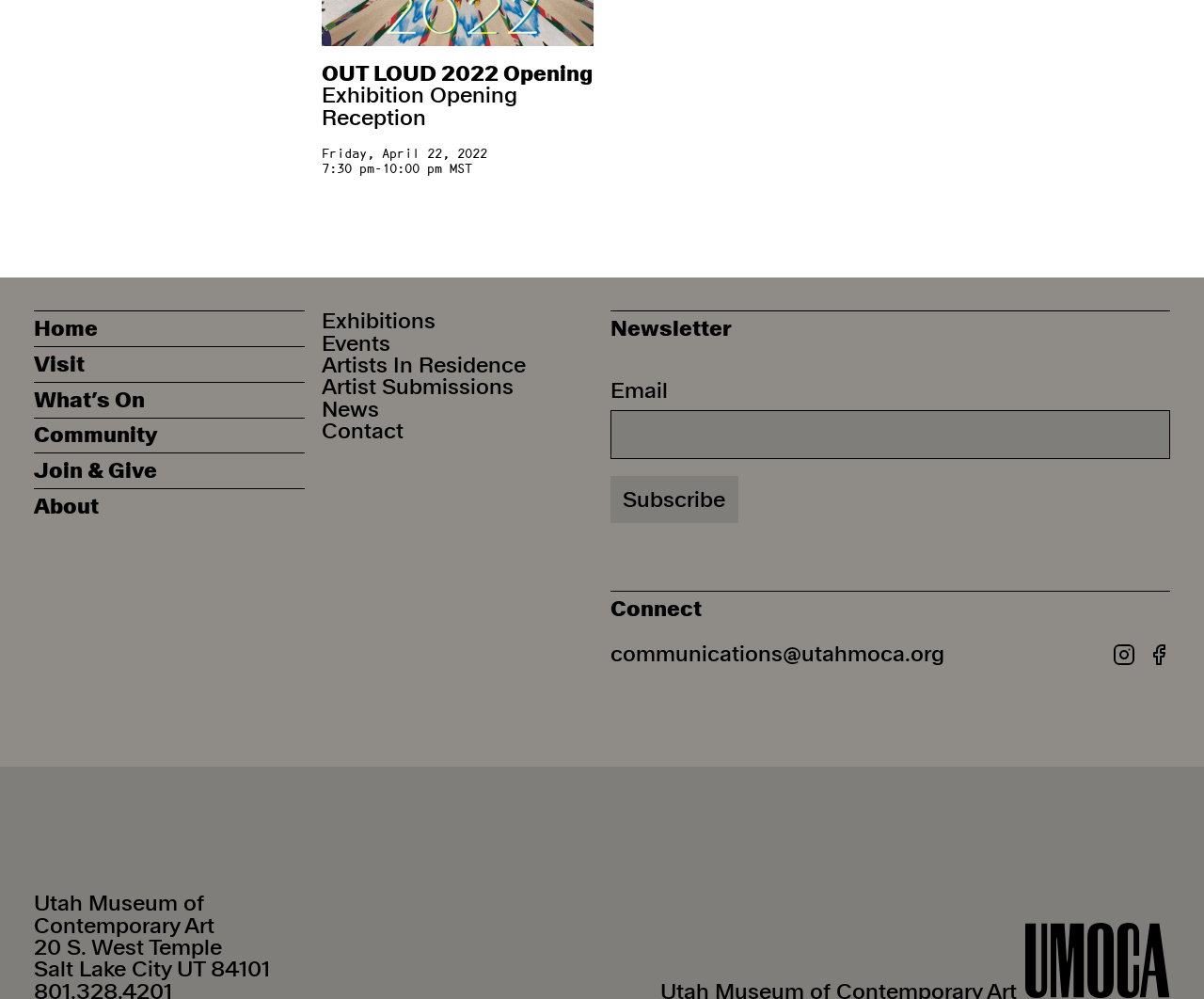Give a one-word or short phrase answer to the question: 
What is the purpose of the textbox?

Email subscription